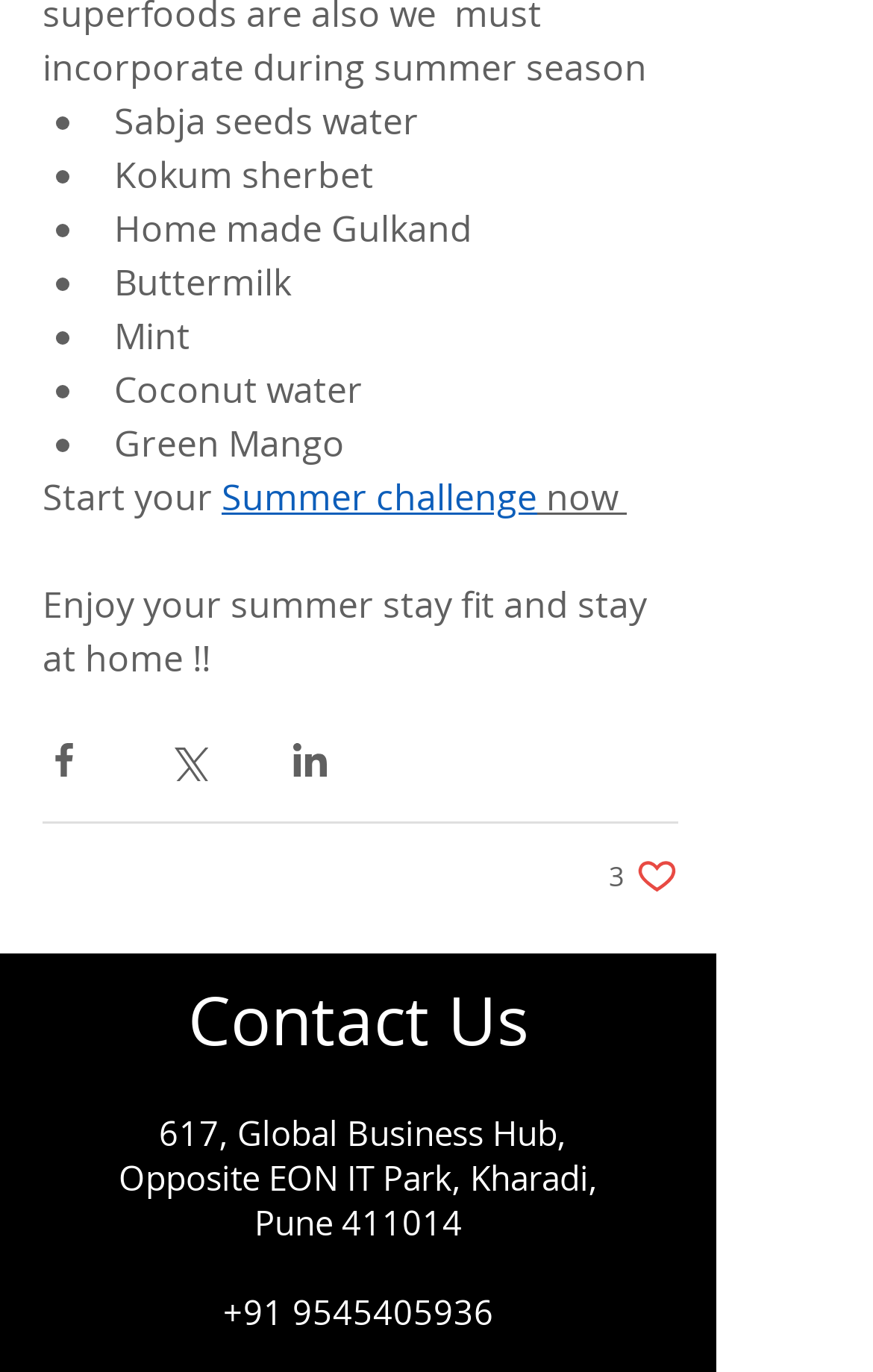How many social media sharing options are available?
We need a detailed and meticulous answer to the question.

There are three social media sharing options available, namely 'Share via Facebook', 'Share via Twitter', and 'Share via LinkedIn', which are indicated by the button elements with bounding box coordinates [0.049, 0.538, 0.097, 0.569], [0.19, 0.538, 0.238, 0.569], and [0.331, 0.538, 0.379, 0.569] respectively.